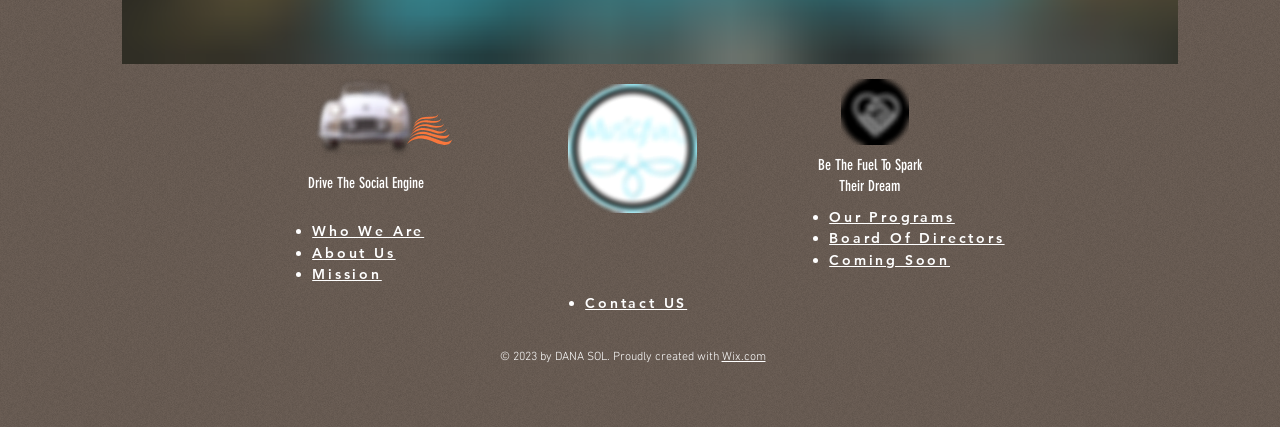What is the purpose of the organization based on the heading?
Refer to the image and answer the question using a single word or phrase.

To spark their dream